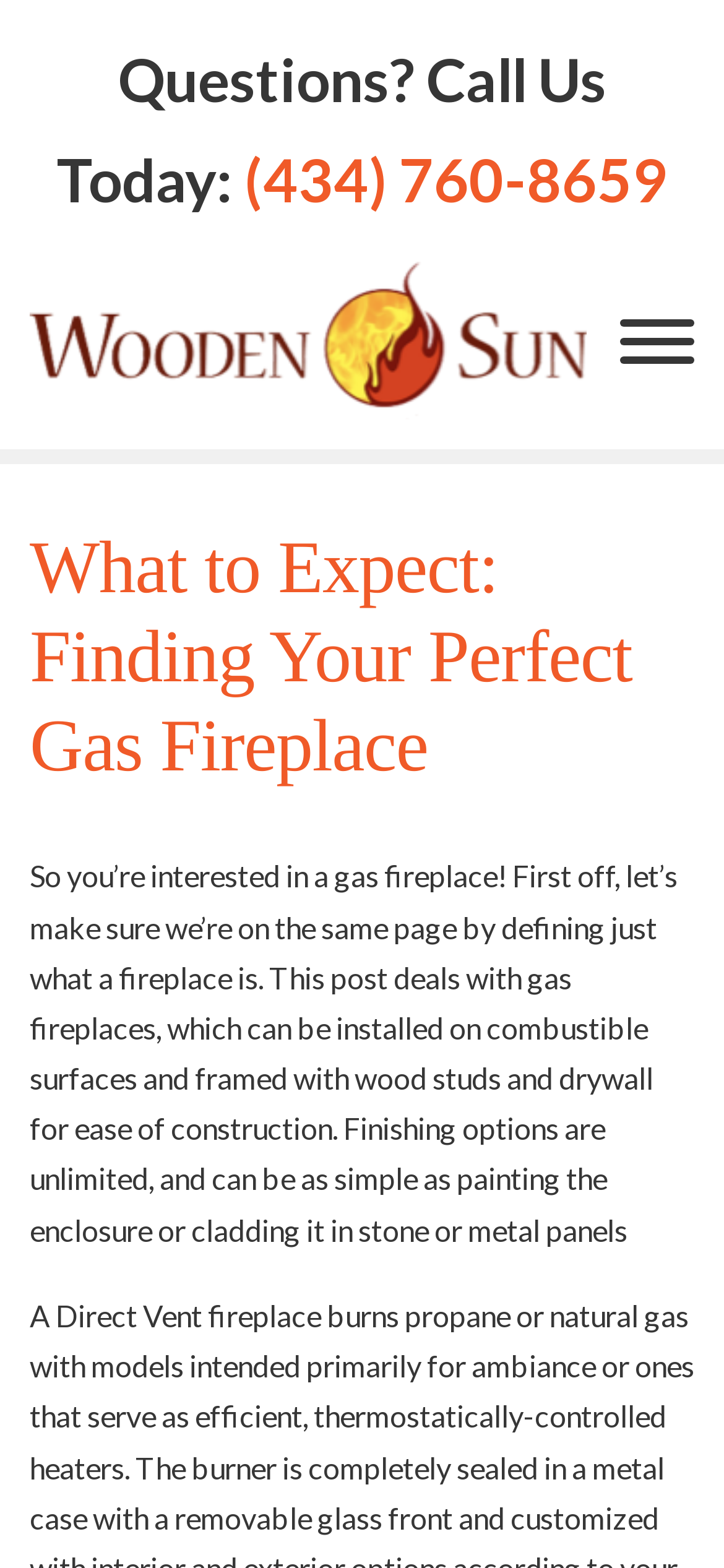Explain the features and main sections of the webpage comprehensively.

The webpage is about finding the perfect gas fireplace. At the top left, there is a link with no text. Below it, there is a static text "Questions? Call Us Today:" followed by a phone number "(434) 760-8659" in a link format. 

On the top right, there is a navigation menu labeled "Menu" with an "Open" button. 

Below the navigation menu, there is a heading "What to Expect: Finding Your Perfect Gas Fireplace". Under the heading, there is a paragraph of text that starts with "So you’re interested in a gas fireplace! First off, let’s make sure we’re on the same page by defining just what a fireplace is." The text continues to explain that the post deals with gas fireplaces, which can be installed on combustible surfaces and framed with wood studs and drywall for ease of construction. The text also mentions that finishing options are unlimited, and can be as simple as painting the enclosure or cladding it in stone or metal panels. The phrase "gas fireplaces" in the text is a link.